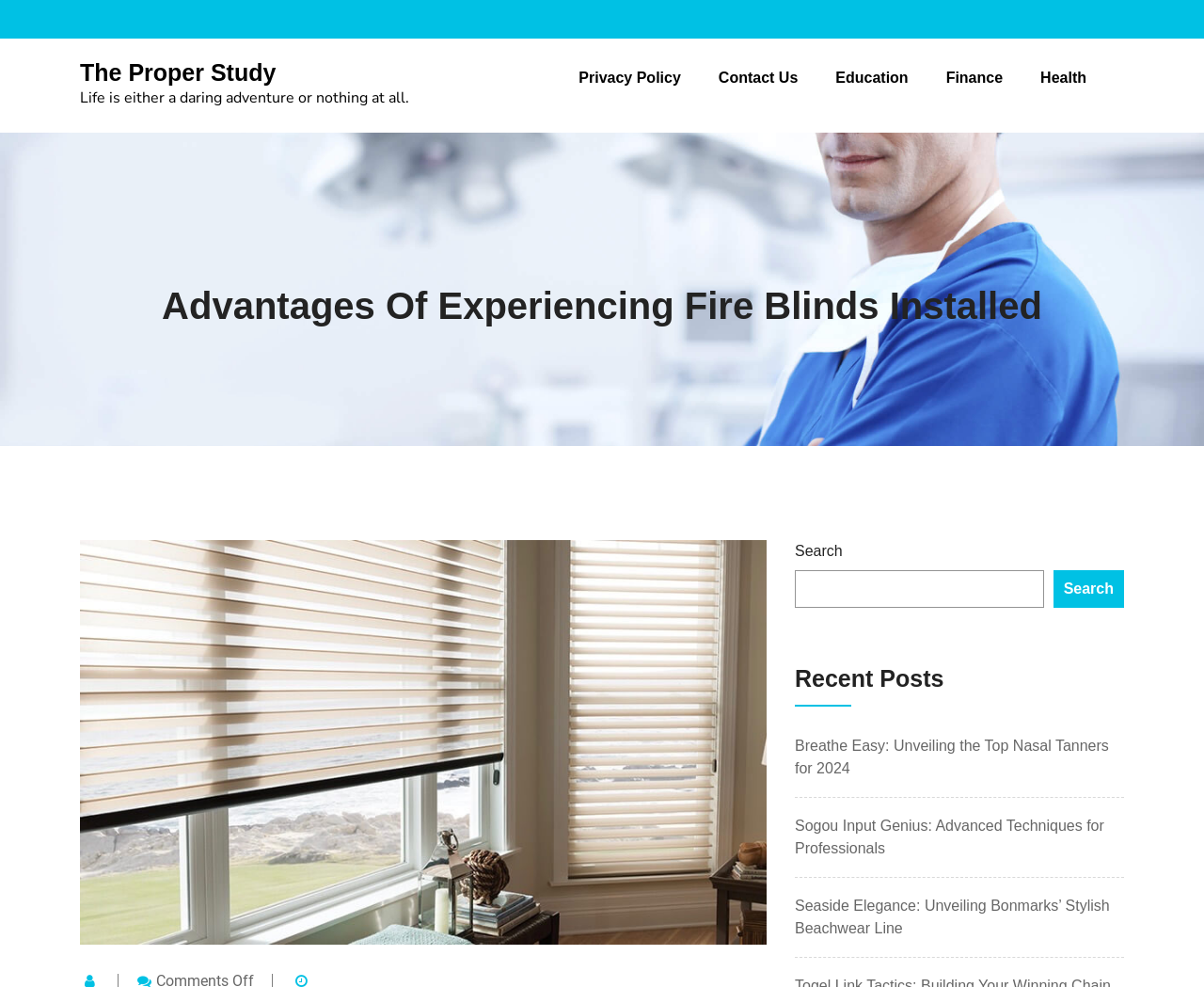Pinpoint the bounding box coordinates of the element you need to click to execute the following instruction: "read Privacy Policy". The bounding box should be represented by four float numbers between 0 and 1, in the format [left, top, right, bottom].

[0.481, 0.049, 0.565, 0.11]